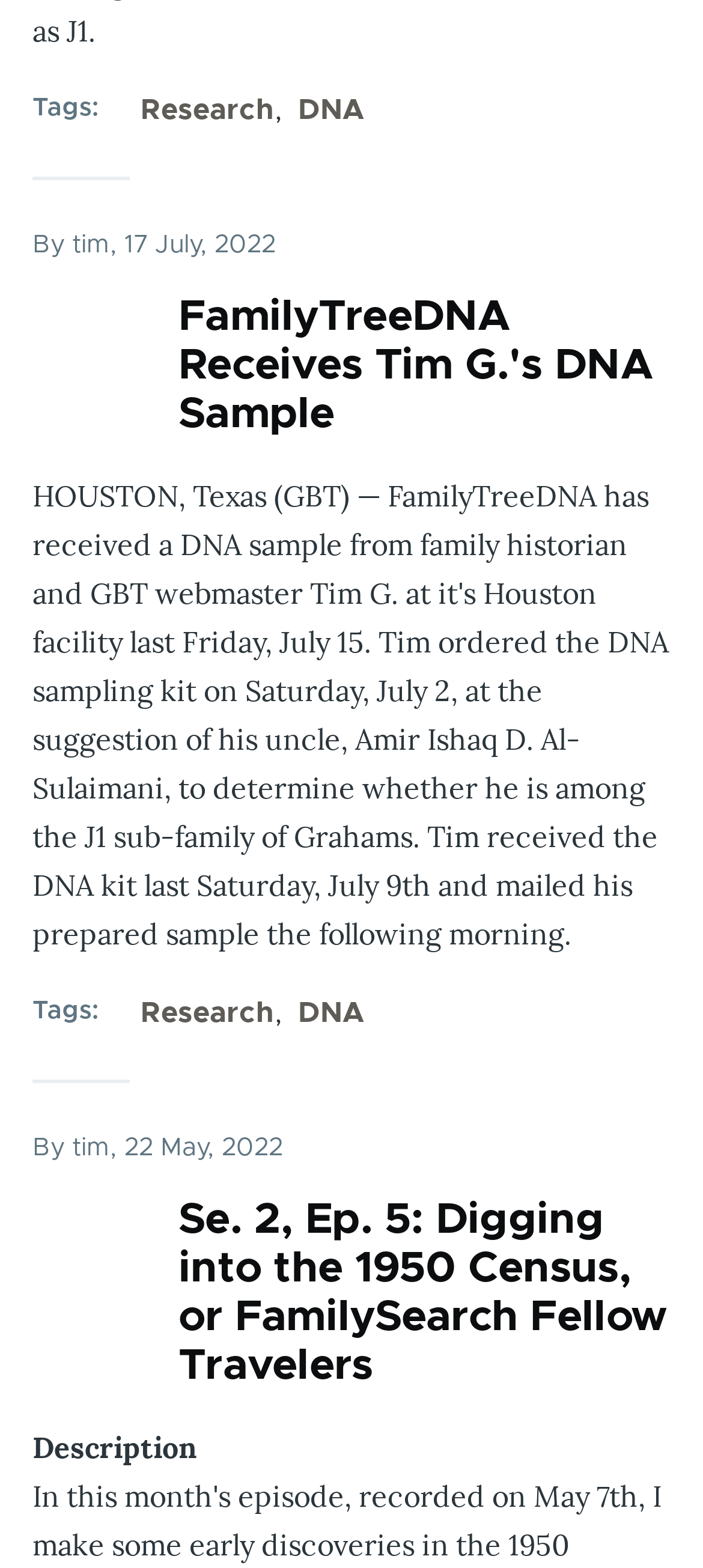Identify the bounding box coordinates for the UI element described as follows: "DNA". Ensure the coordinates are four float numbers between 0 and 1, formatted as [left, top, right, bottom].

[0.424, 0.632, 0.519, 0.66]